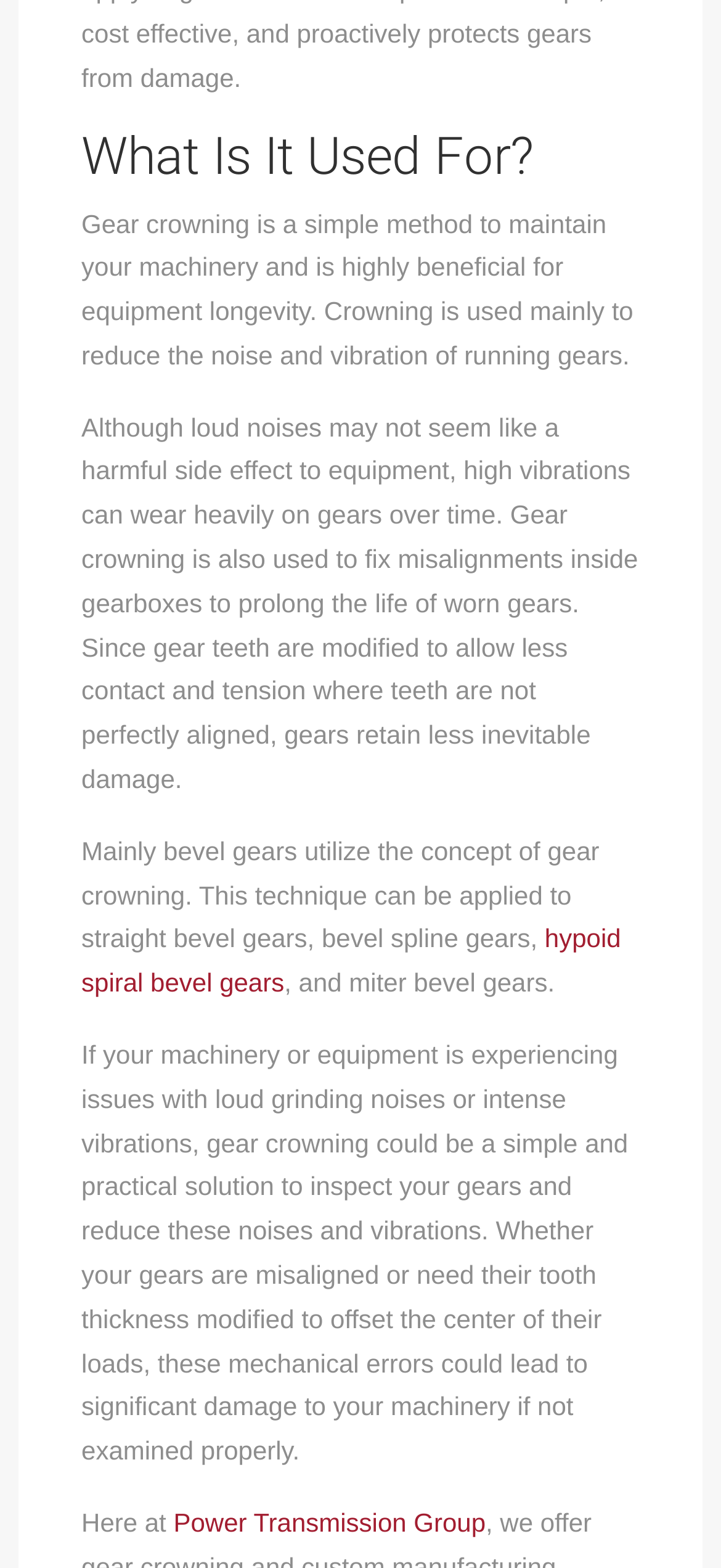Answer this question in one word or a short phrase: What is the name of the group mentioned on the webpage?

Power Transmission Group